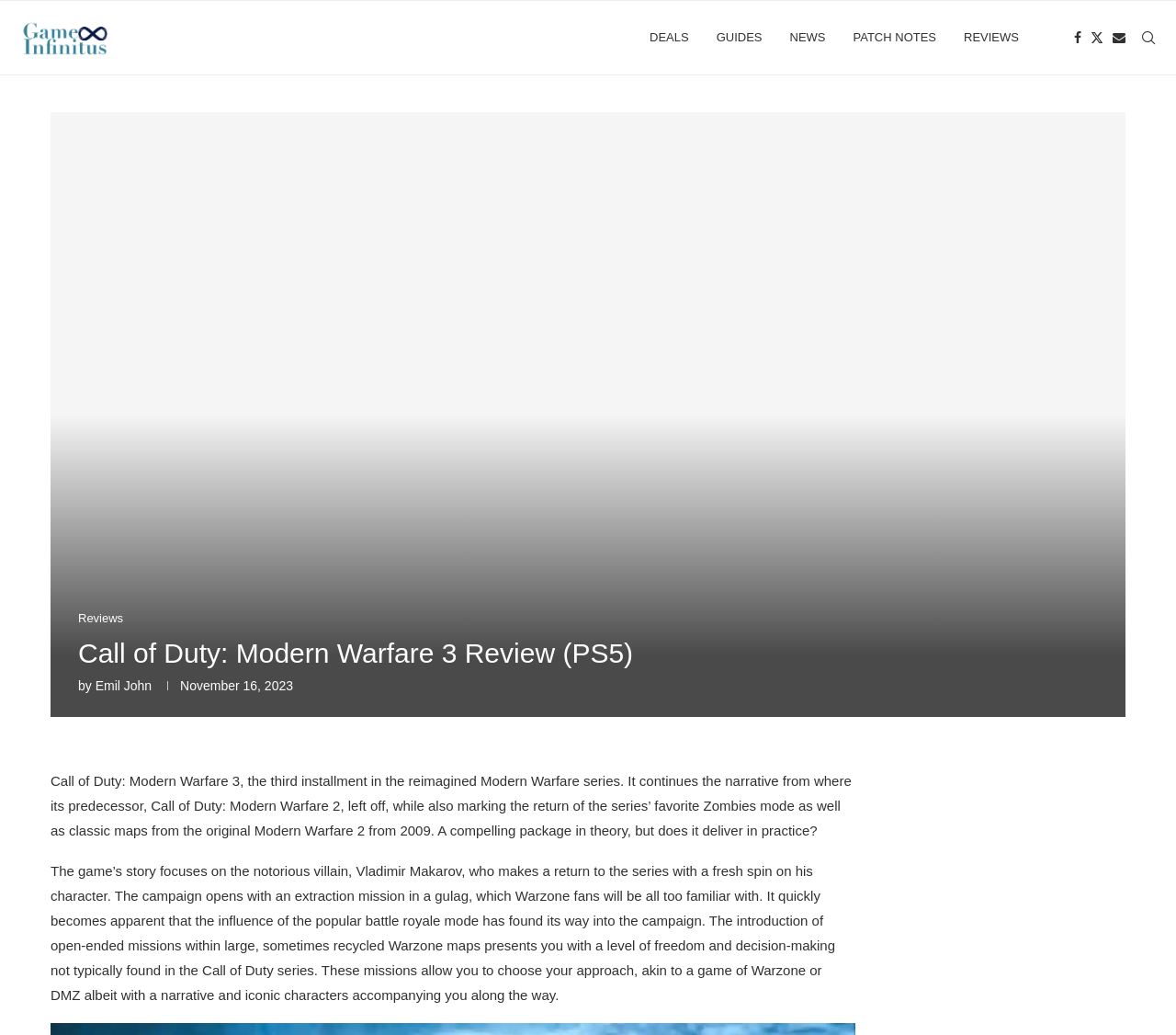Generate an in-depth caption that captures all aspects of the webpage.

The webpage is a review of Call of Duty: Modern Warfare 3 for the PS5 console. At the top, there is a navigation menu with links to different sections of the website, including "GameInfinitus", "DEALS", "GUIDES", "NEWS", "PATCH NOTES", "REVIEWS", and "Search". Additionally, there are social media links to Facebook, Twitter, and Email.

Below the navigation menu, there is a large heading that reads "Call of Duty: Modern Warfare 3 Review (PS5)". Next to the heading, there is a byline that credits the review to "Emil John" and a timestamp indicating that the review was published on November 16, 2023.

The review itself is divided into two paragraphs. The first paragraph provides an overview of the game, mentioning that it continues the narrative from the previous installment and features the return of the Zombies mode and classic maps from the original Modern Warfare 2. The second paragraph delves deeper into the game's story, focusing on the villain Vladimir Makarov and the open-ended missions that offer a level of freedom and decision-making not typically found in the Call of Duty series.

There is no prominent image on the page, but there is a small image of the "GameInfinitus" logo at the top left corner. Overall, the webpage has a clean and organized layout, making it easy to read and navigate.